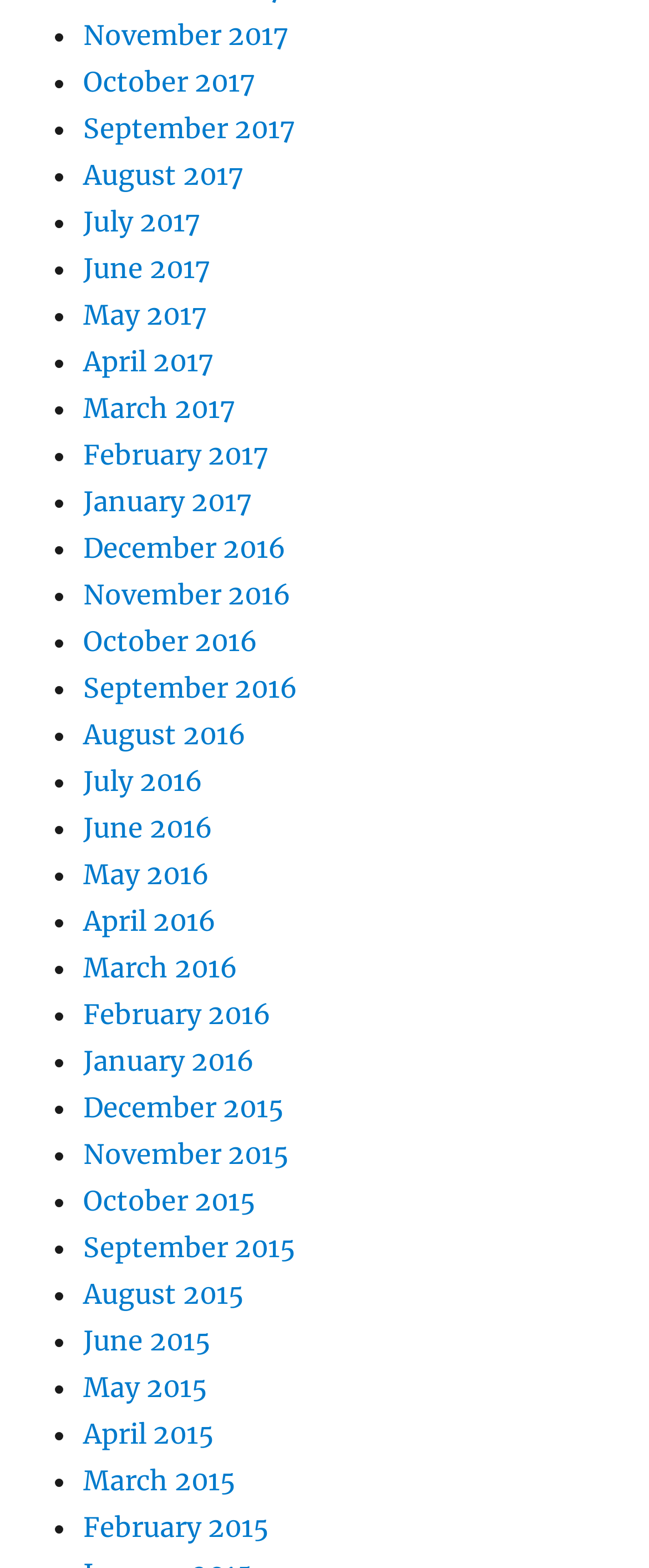Please pinpoint the bounding box coordinates for the region I should click to adhere to this instruction: "View November 2017".

[0.128, 0.012, 0.444, 0.033]